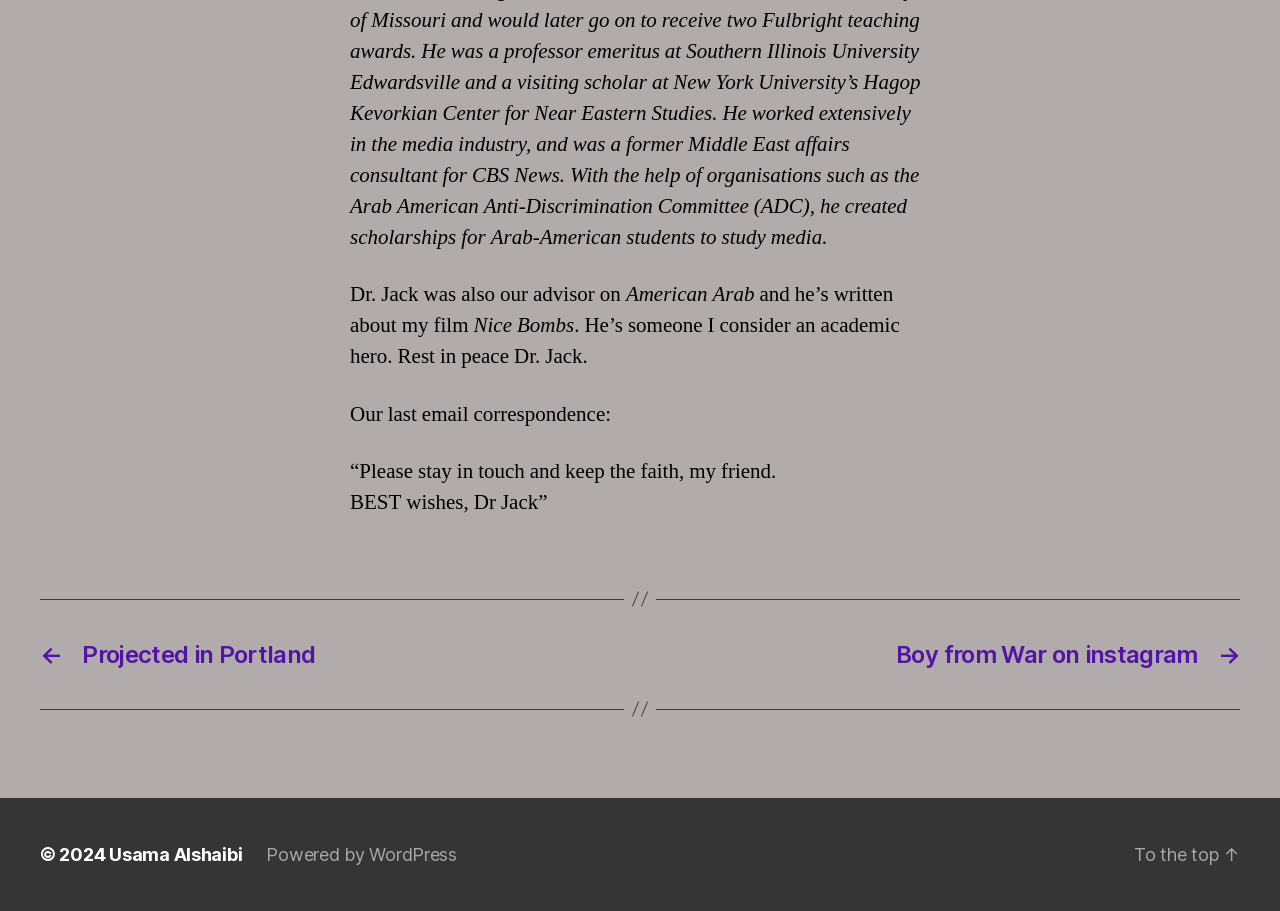Specify the bounding box coordinates (top-left x, top-left y, bottom-right x, bottom-right y) of the UI element in the screenshot that matches this description: Powered by WordPress

[0.208, 0.926, 0.357, 0.949]